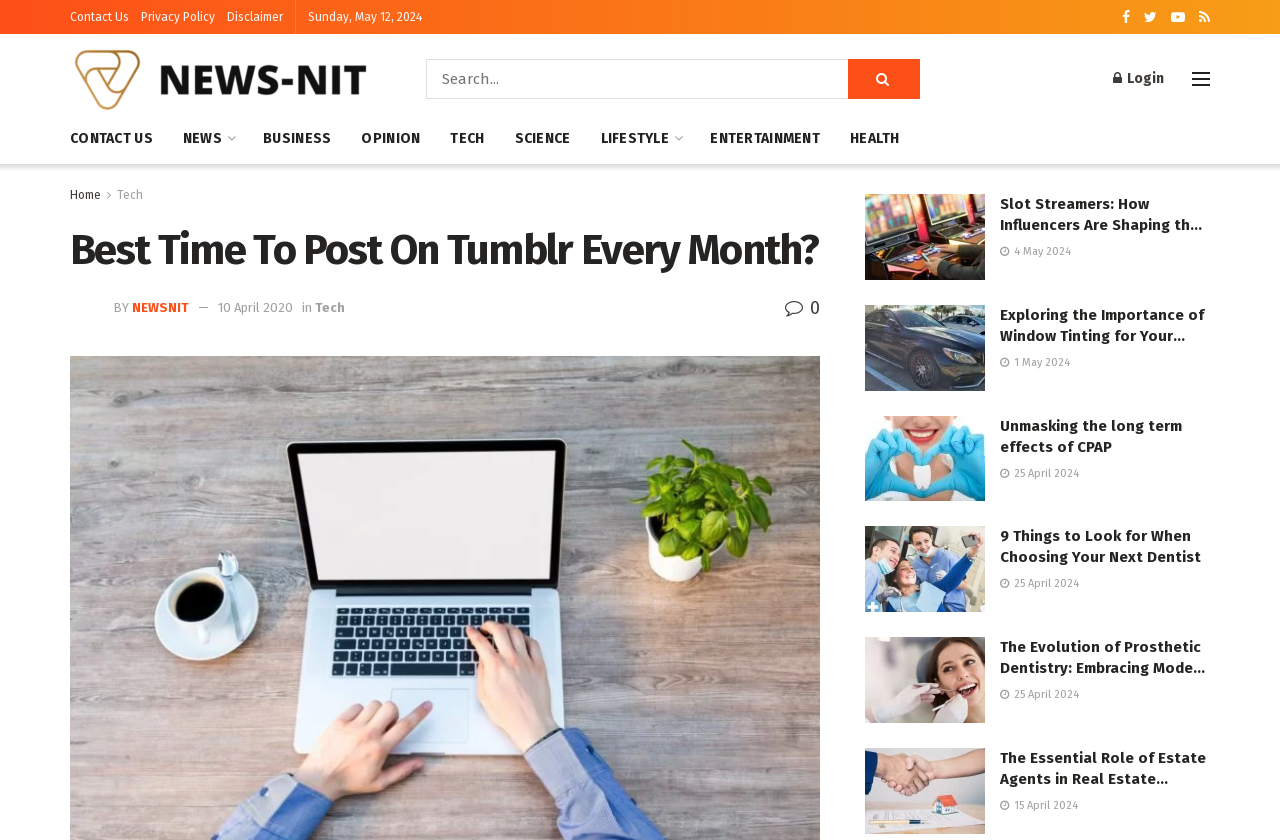Respond with a single word or phrase:
What is the category of the article '9 Things to Look for When Choosing Your Next Dentist'?

Health